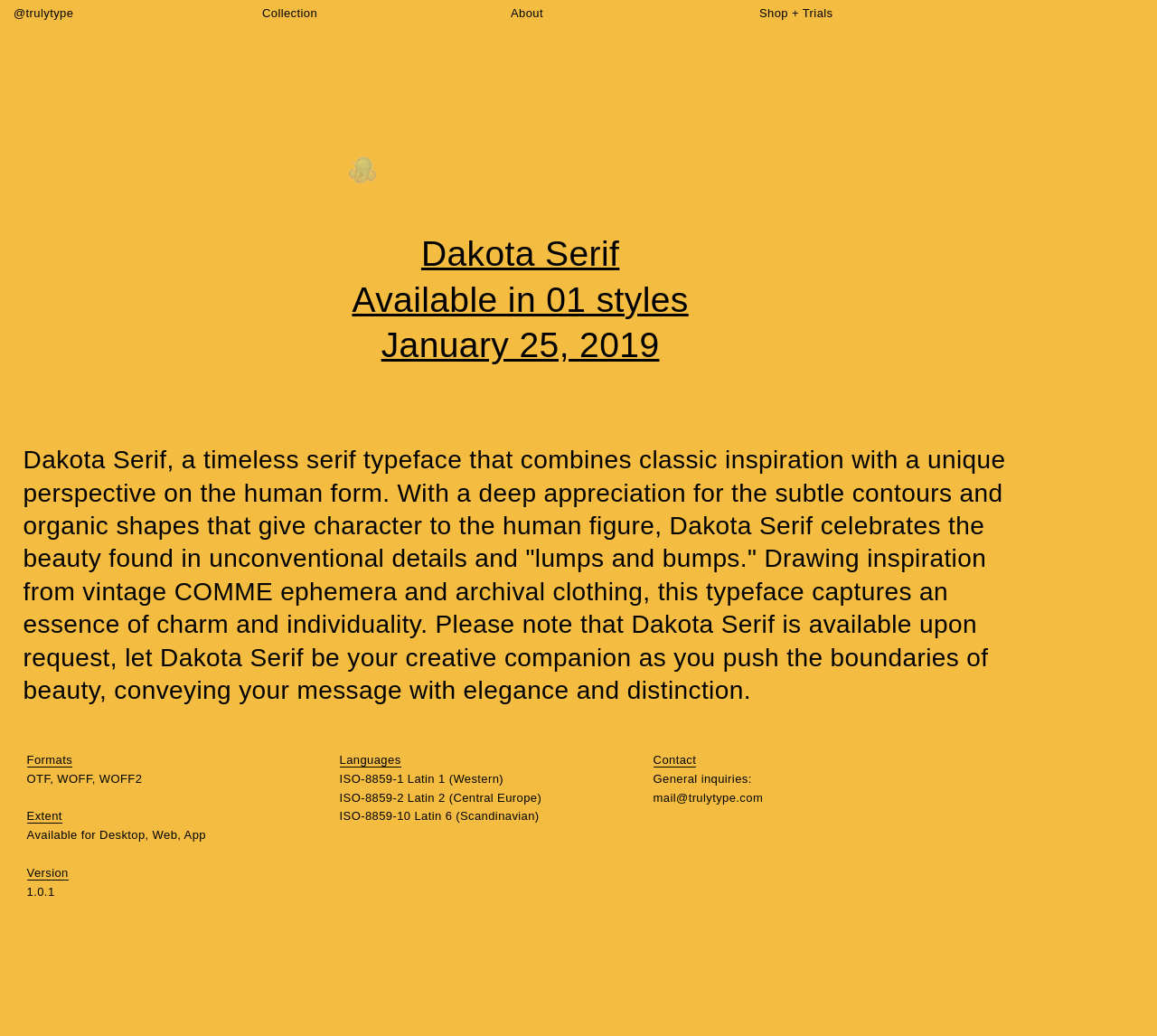How many styles is Dakota Serif available in?
Please ensure your answer is as detailed and informative as possible.

According to the webpage, Dakota Serif is available in 01 styles, as mentioned in the heading 'Dakota Serif Available in 01 styles January 25, 2019'.